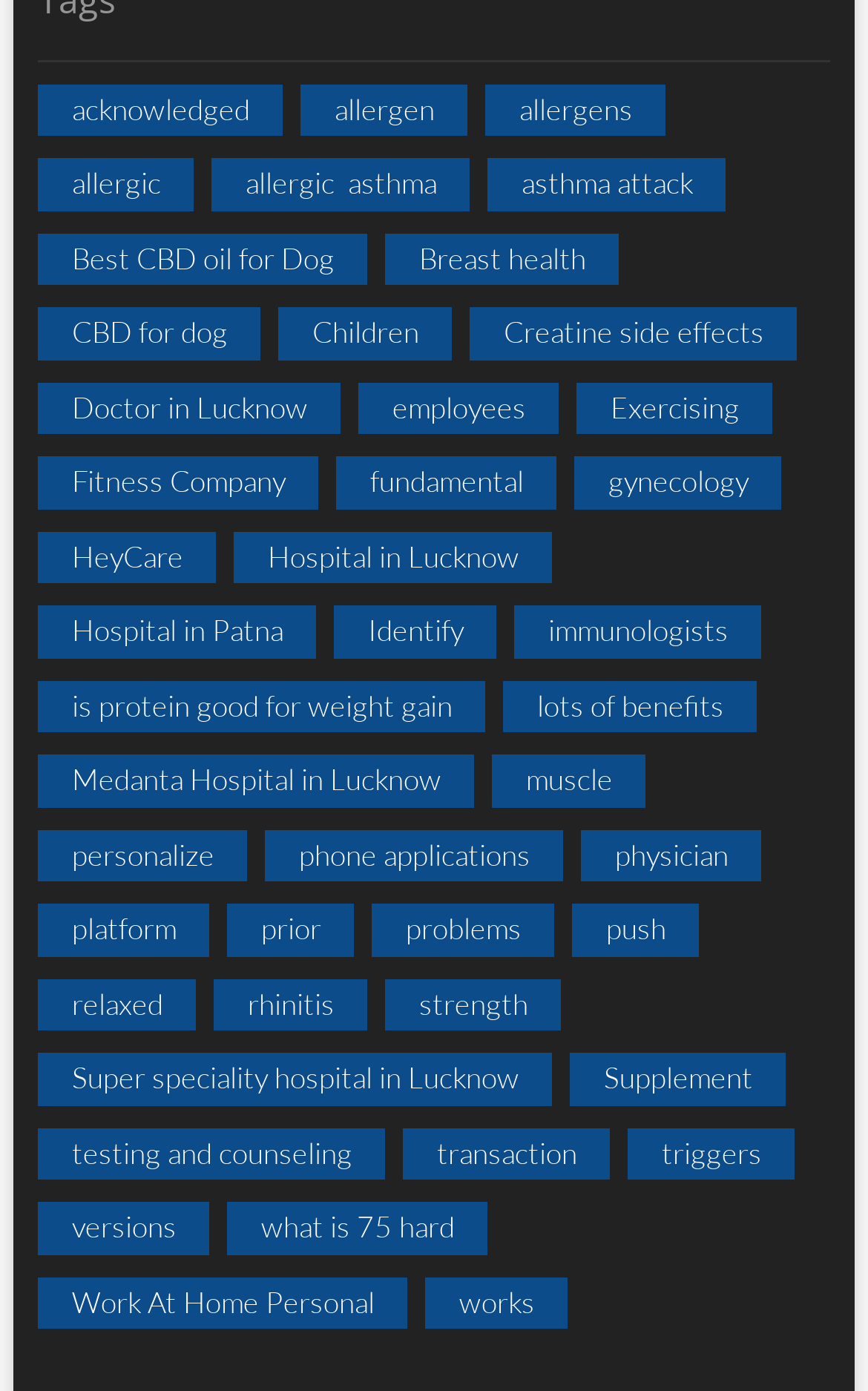Examine the image carefully and respond to the question with a detailed answer: 
What is the topic related to pets?

The link 'CBD for dog (1 item)' suggests that the topic related to pets is CBD for dogs.